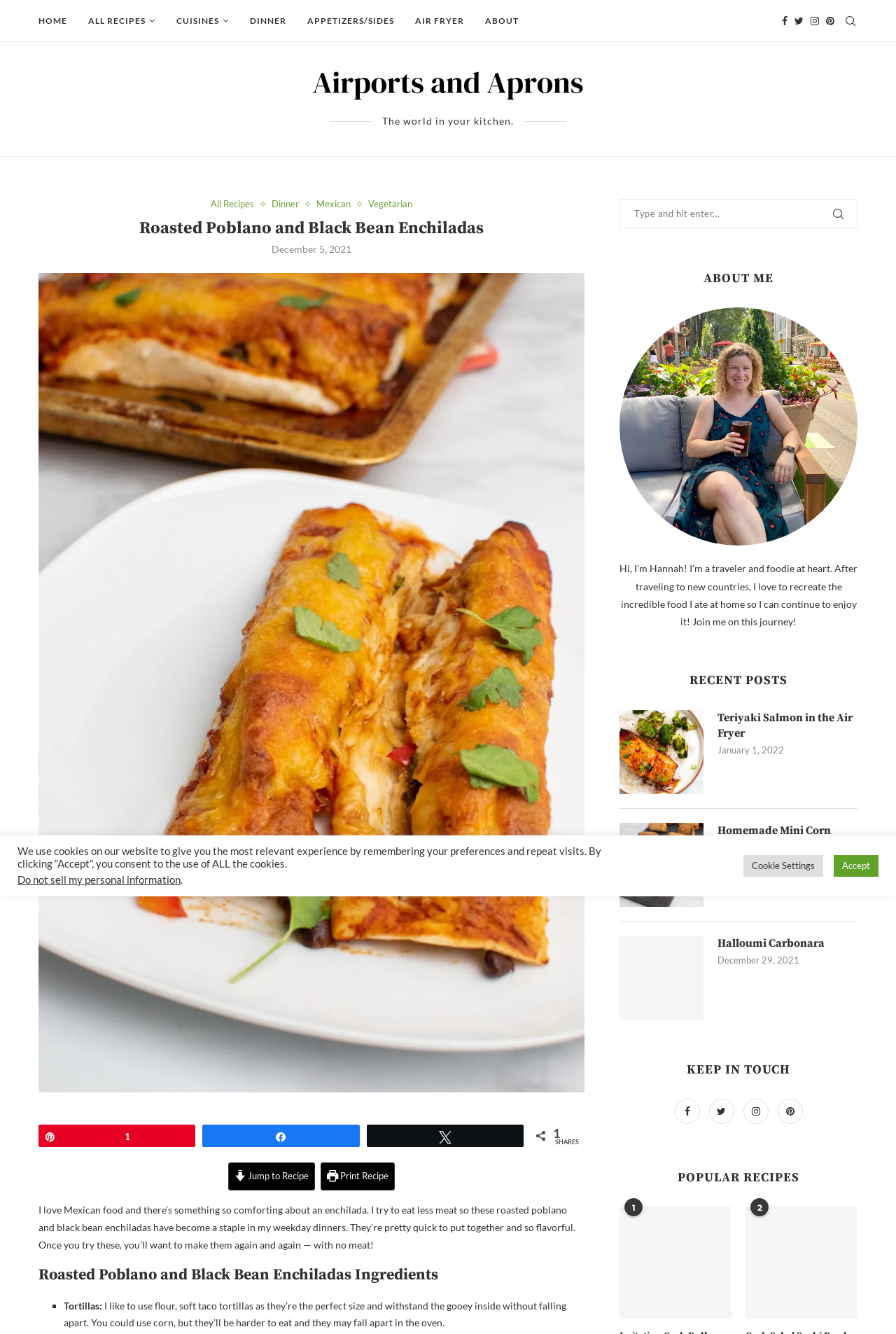Identify the bounding box coordinates for the element that needs to be clicked to fulfill this instruction: "Read the Roasted Poblano and Black Bean Enchiladas recipe". Provide the coordinates in the format of four float numbers between 0 and 1: [left, top, right, bottom].

[0.043, 0.163, 0.652, 0.179]